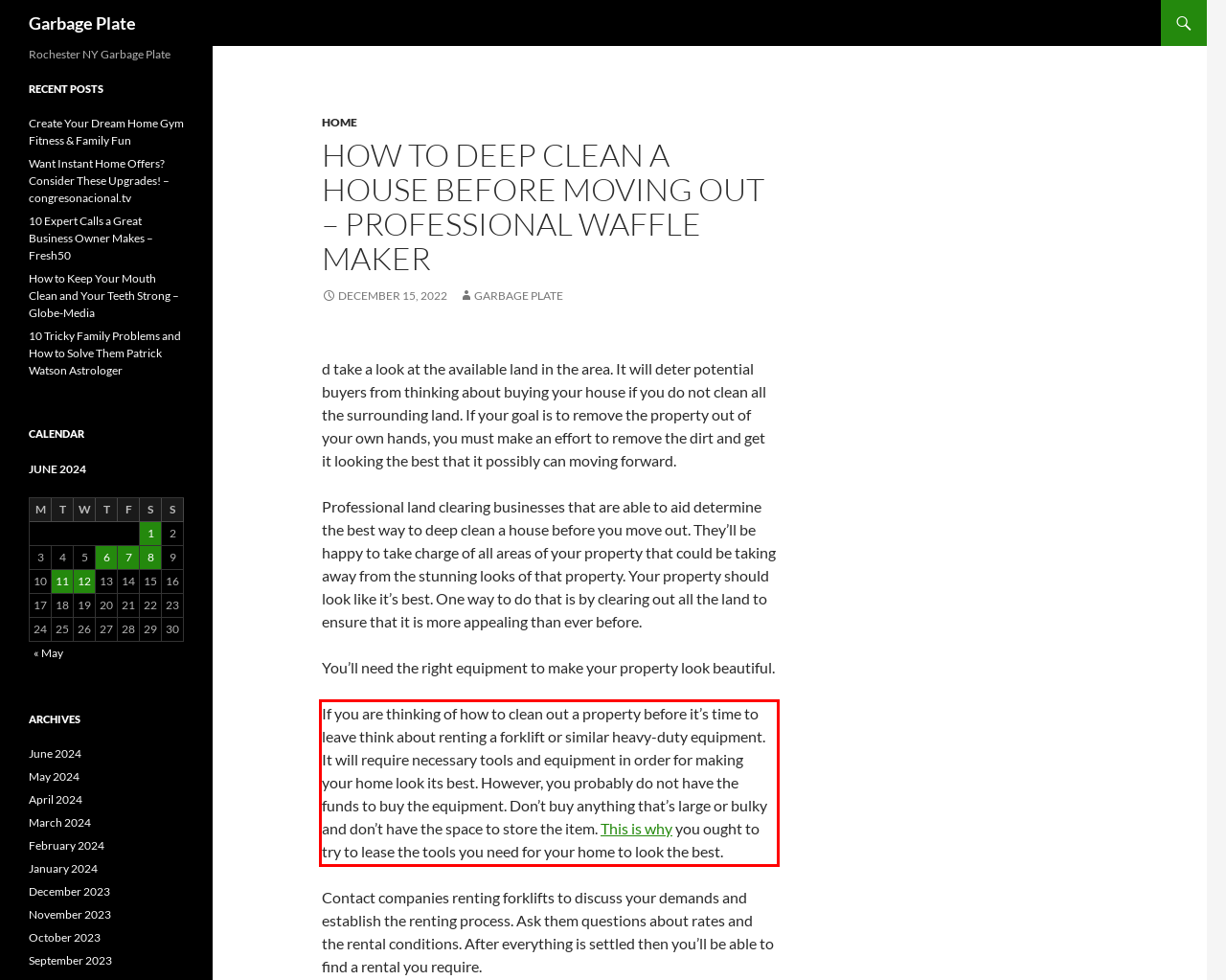Please use OCR to extract the text content from the red bounding box in the provided webpage screenshot.

If you are thinking of how to clean out a property before it’s time to leave think about renting a forklift or similar heavy-duty equipment. It will require necessary tools and equipment in order for making your home look its best. However, you probably do not have the funds to buy the equipment. Don’t buy anything that’s large or bulky and don’t have the space to store the item. This is why you ought to try to lease the tools you need for your home to look the best.